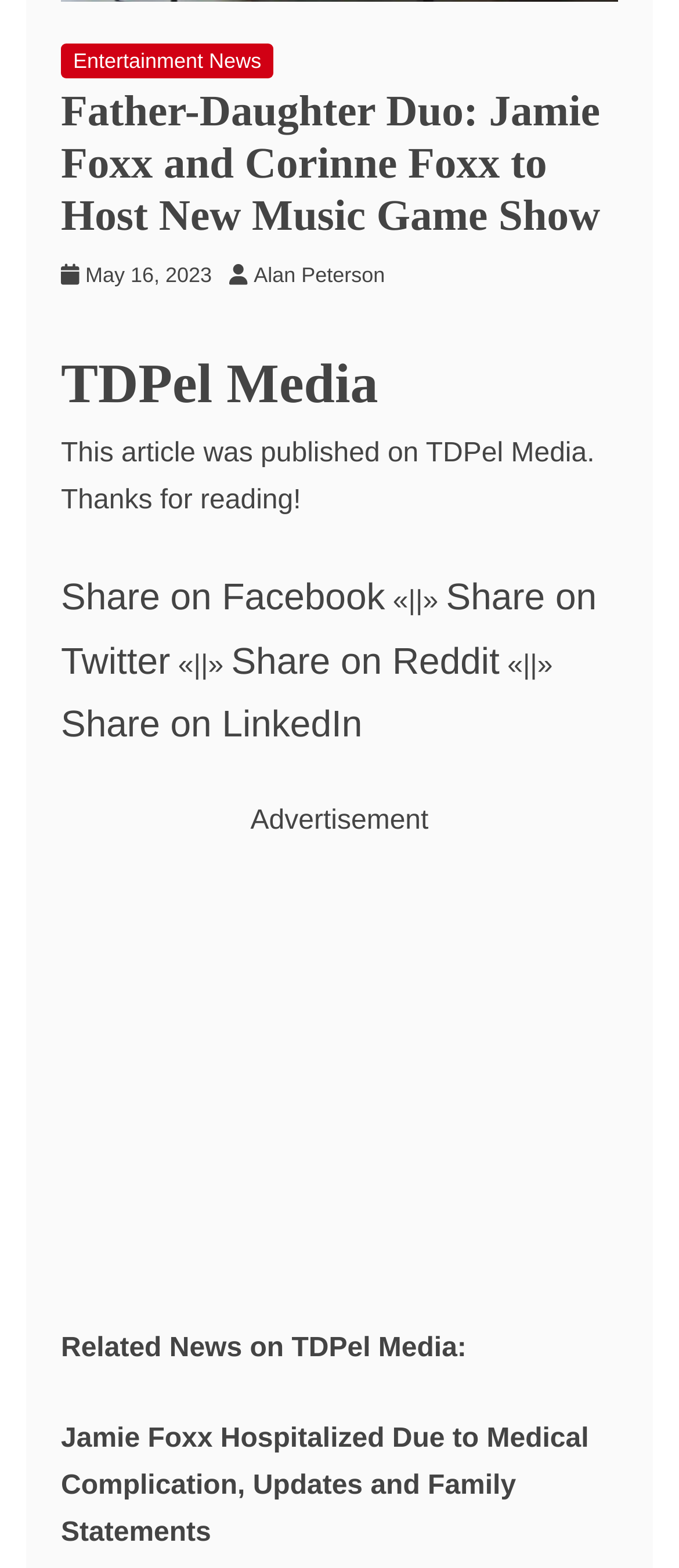Locate the bounding box coordinates of the element that should be clicked to execute the following instruction: "Share on Facebook".

[0.09, 0.368, 0.567, 0.394]